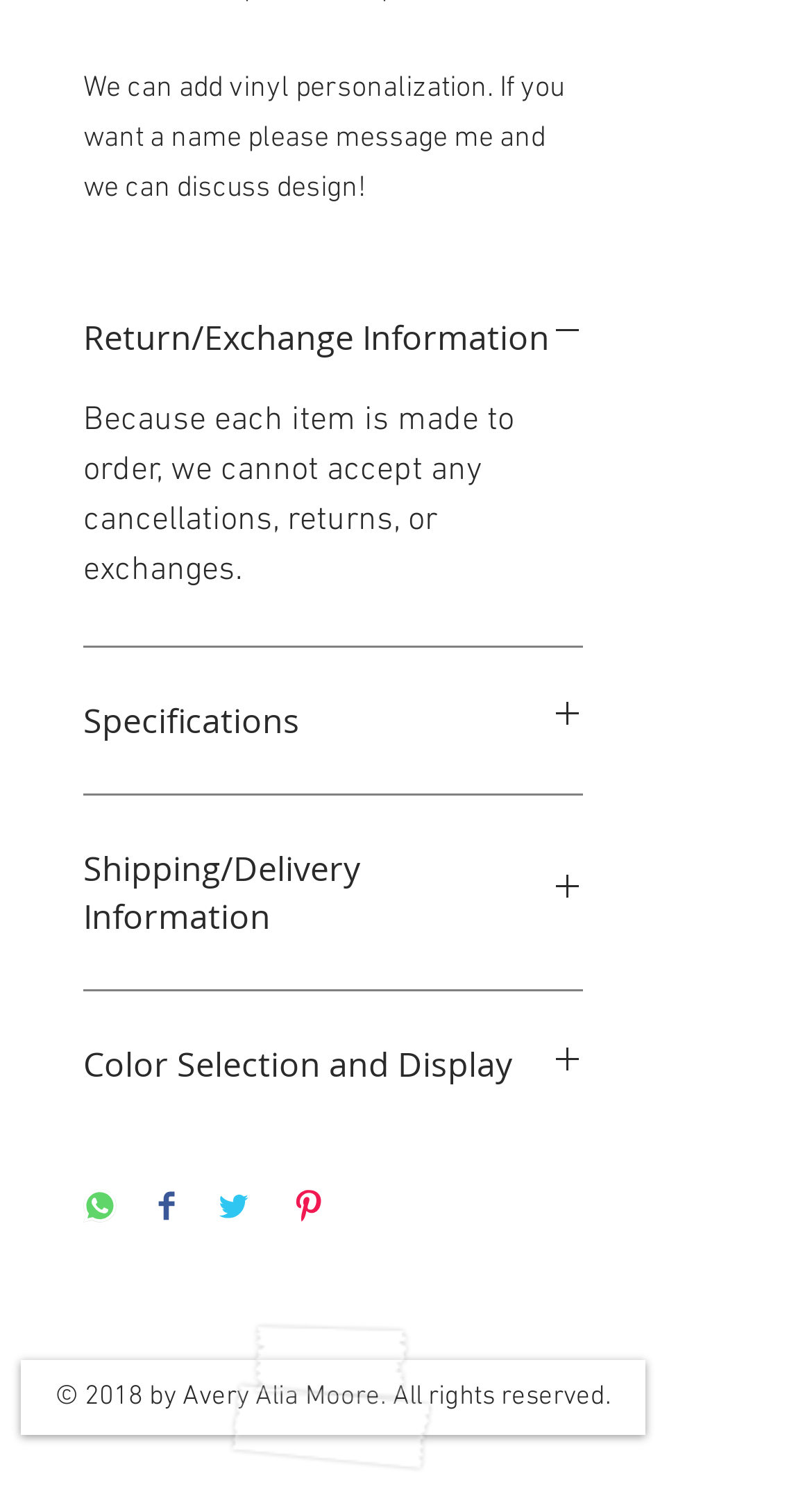Find the bounding box coordinates for the HTML element described in this sentence: "Color Selection and Display". Provide the coordinates as four float numbers between 0 and 1, in the format [left, top, right, bottom].

[0.103, 0.7, 0.718, 0.732]